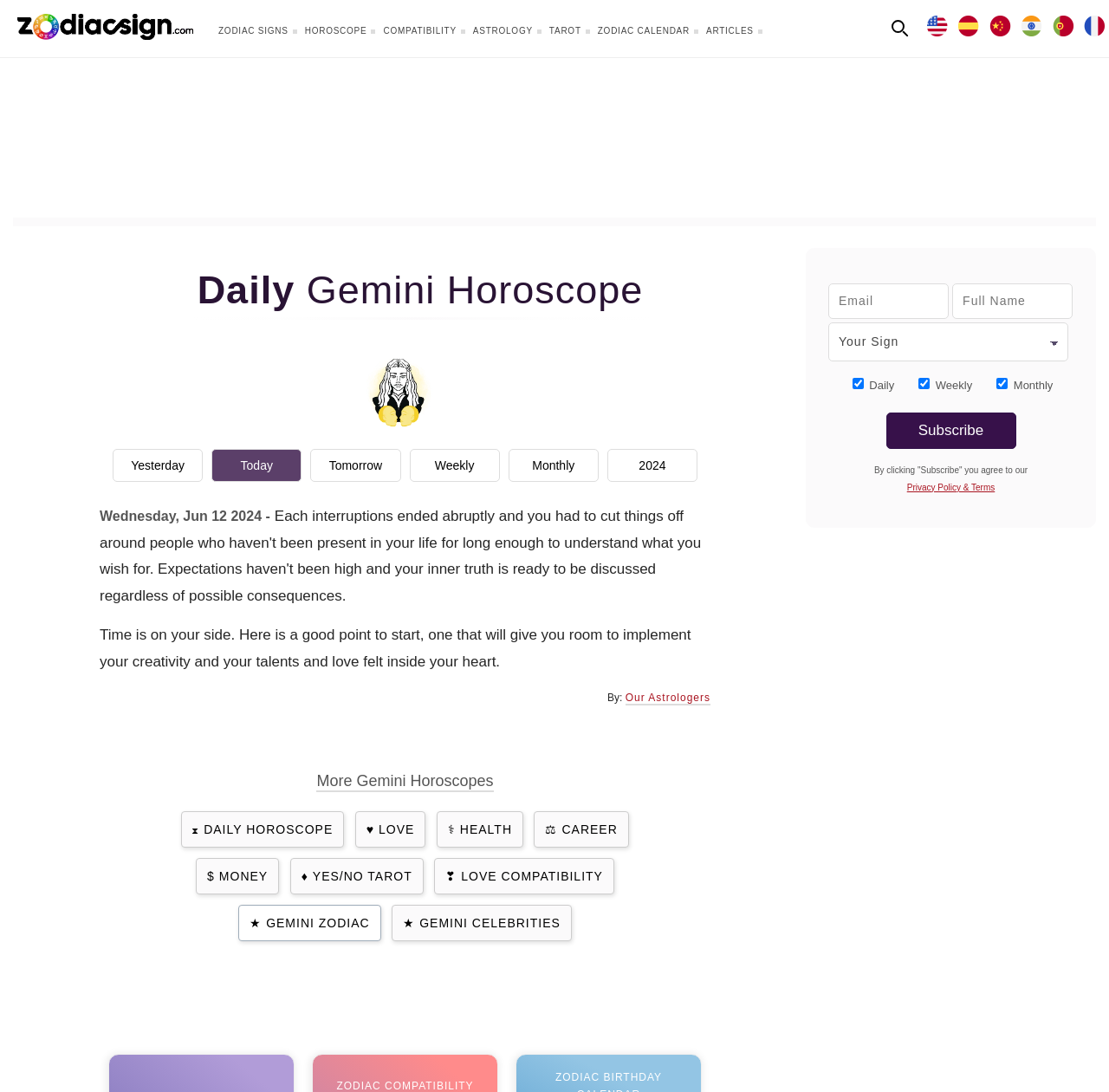Pinpoint the bounding box coordinates of the clickable element needed to complete the instruction: "Read today's Gemini horoscope". The coordinates should be provided as four float numbers between 0 and 1: [left, top, right, bottom].

[0.191, 0.411, 0.272, 0.441]